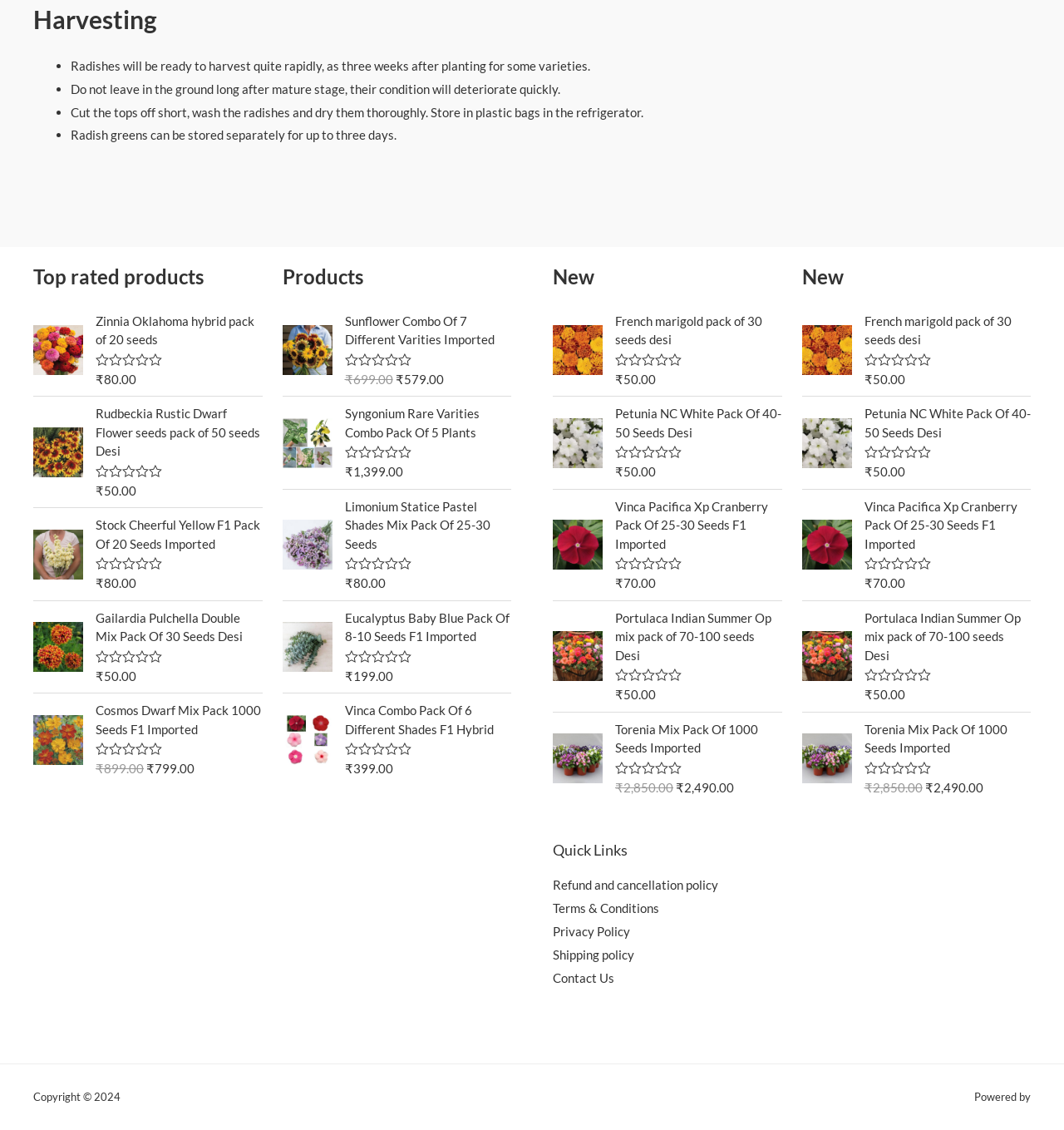Locate the bounding box coordinates of the clickable part needed for the task: "Click on the 'Top rated products' heading".

[0.031, 0.233, 0.246, 0.257]